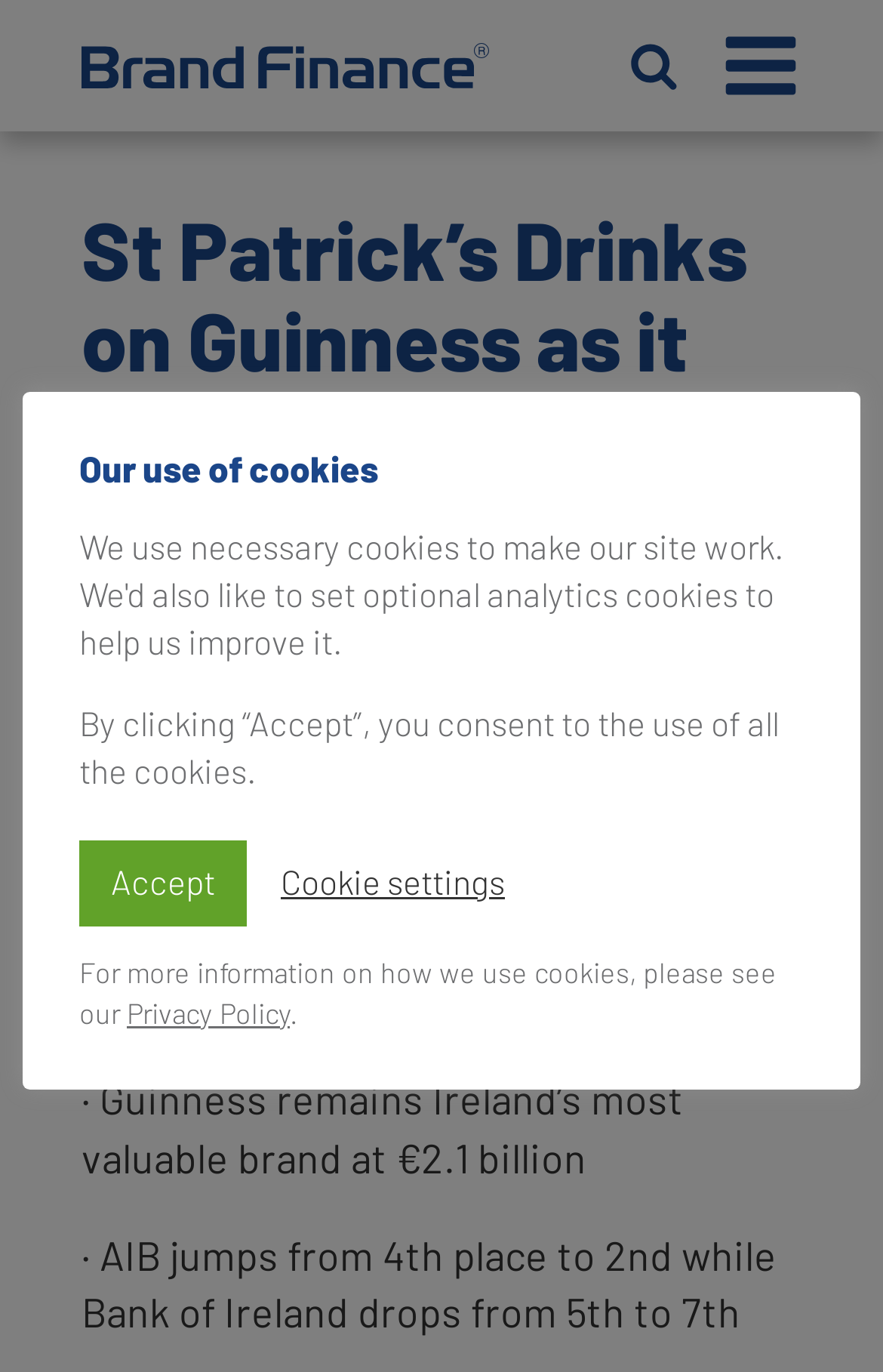Please answer the following question using a single word or phrase: 
What is the logo of the website?

Brand Finance logo